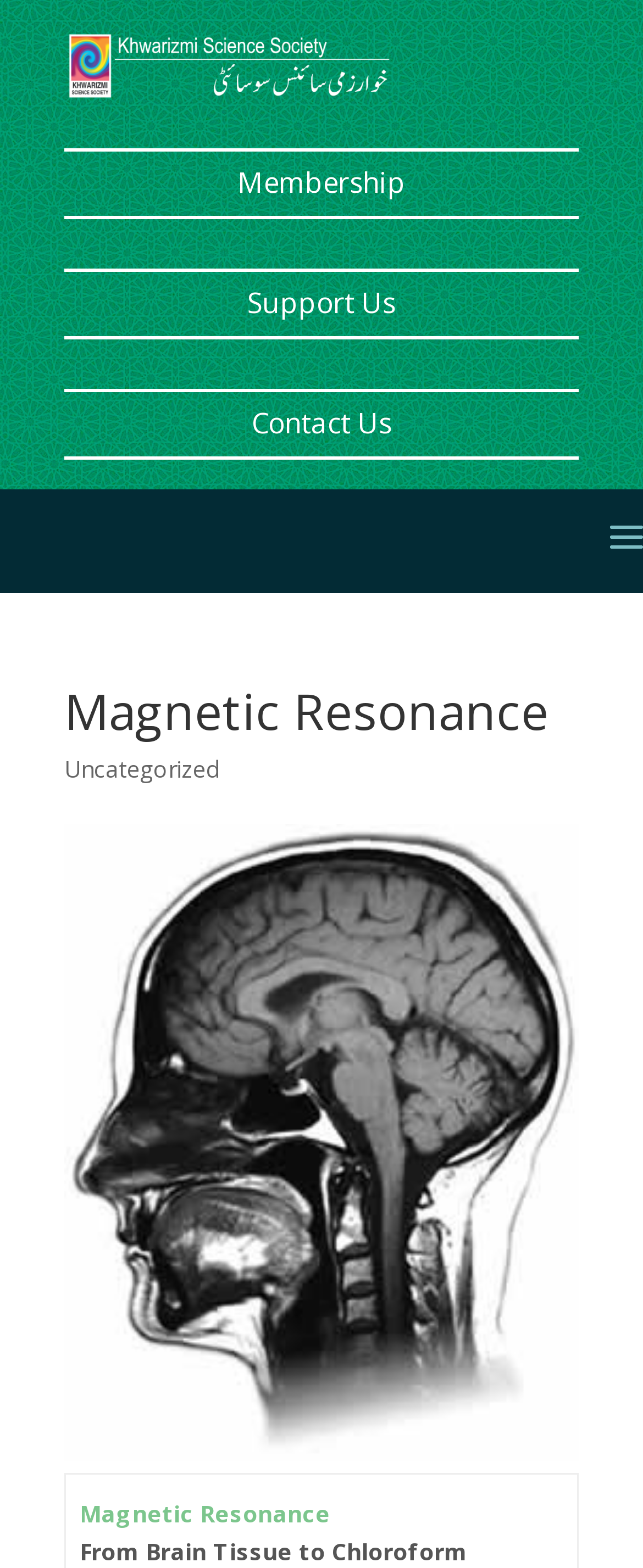Is there a link to a specific page about Magnetic Resonance?
Please answer the question with a single word or phrase, referencing the image.

Yes